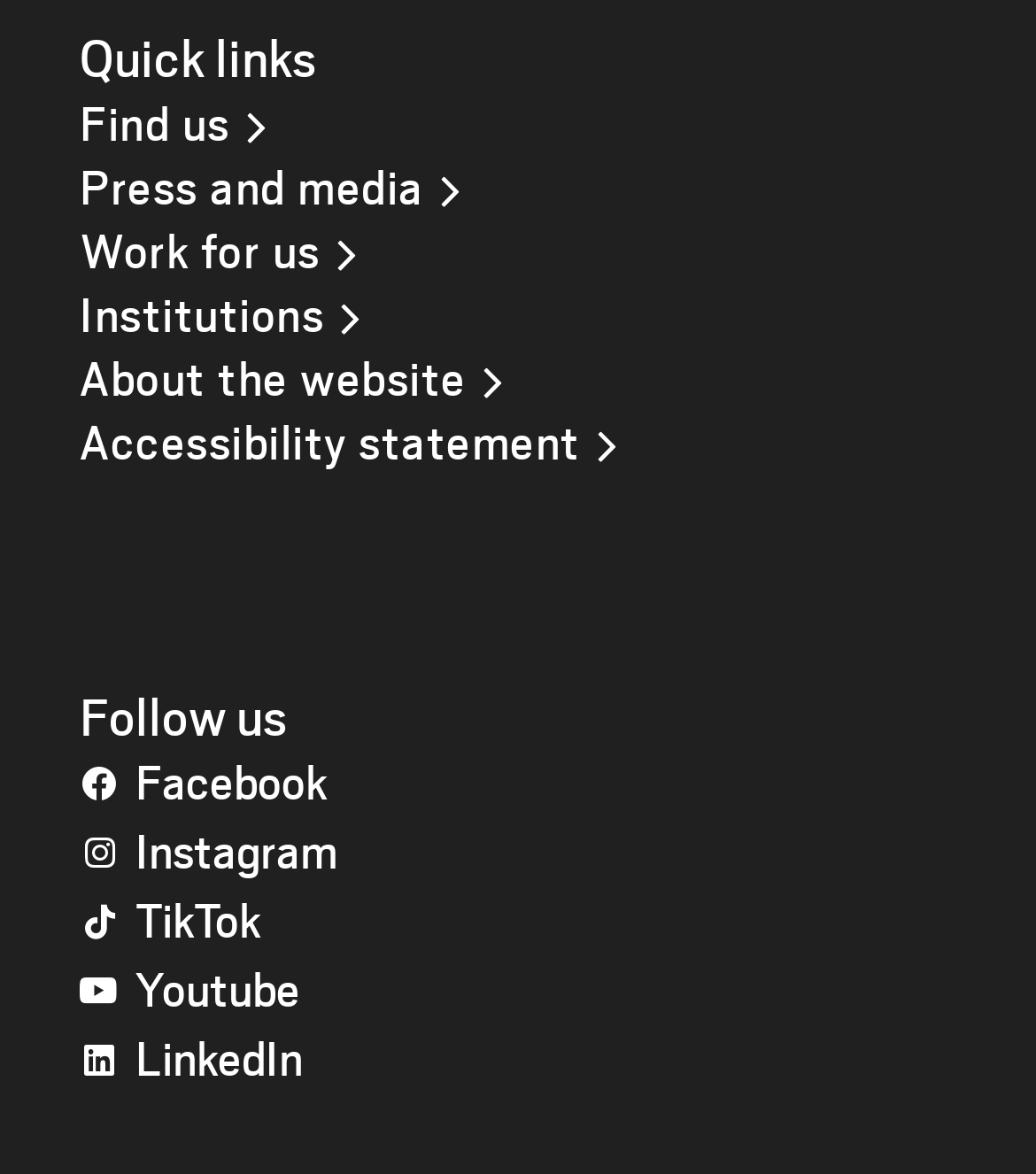Please indicate the bounding box coordinates of the element's region to be clicked to achieve the instruction: "Read about the website". Provide the coordinates as four float numbers between 0 and 1, i.e., [left, top, right, bottom].

[0.077, 0.294, 0.45, 0.348]